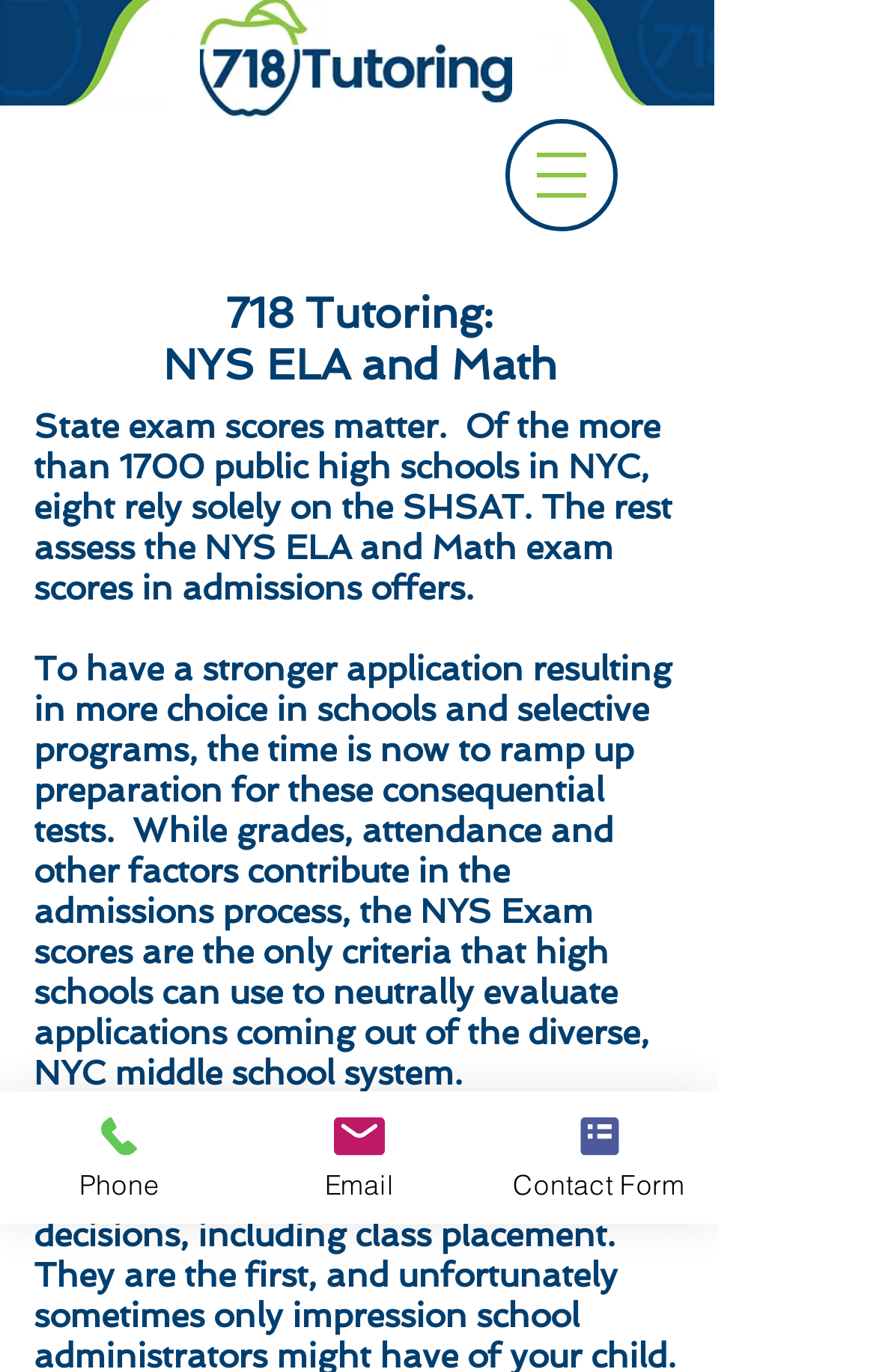How many public high schools are in NYC?
Answer the question in as much detail as possible.

I found the number of public high schools in NYC by reading the StaticText element '...of the more than 1700 public high schools in NYC...' which provides this information.